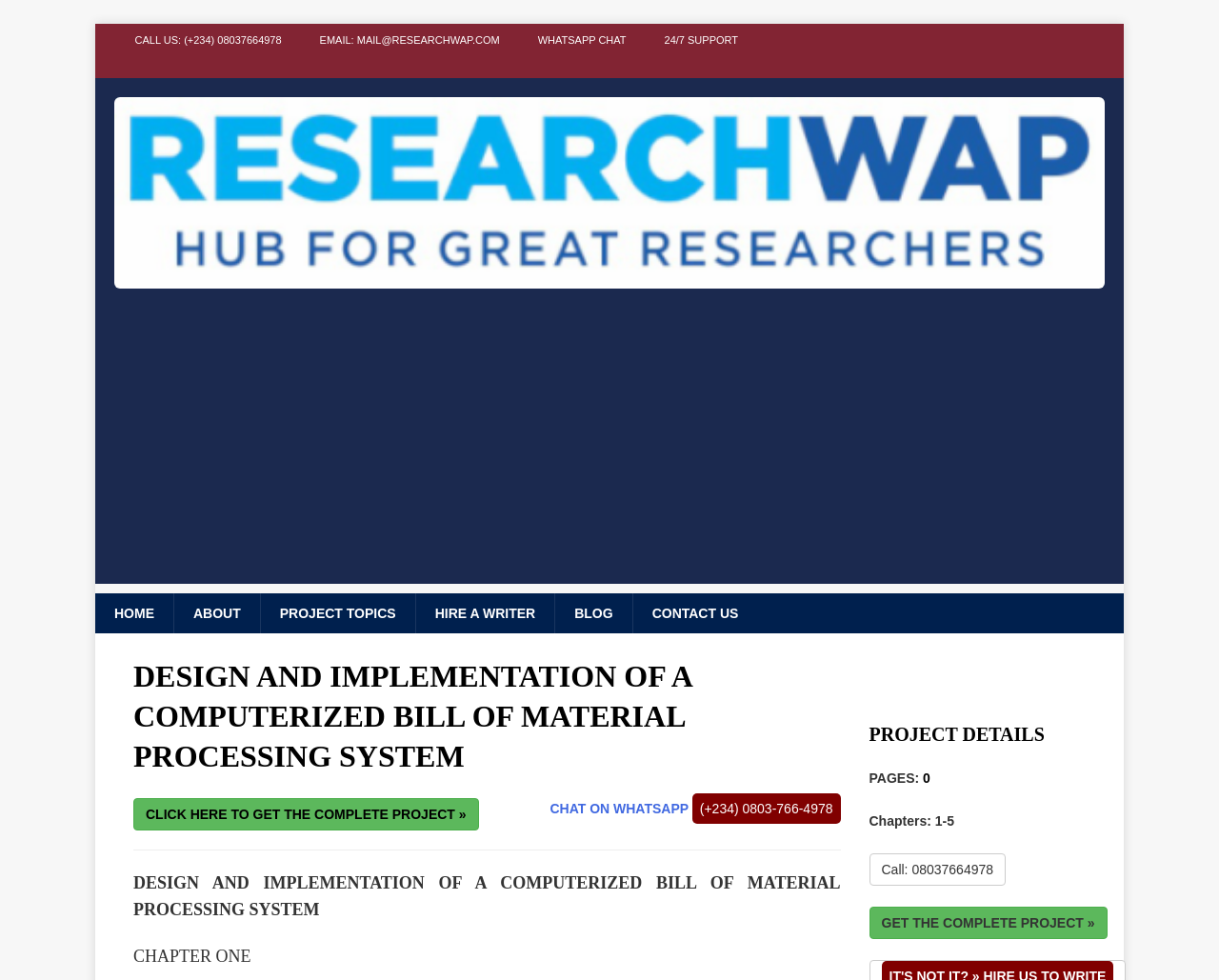Generate a thorough caption detailing the webpage content.

This webpage is about a research project titled "Design and Implementation of a Computerized Bill of Material Processing System". At the top, there are four links for contacting the website, including a phone number, email, WhatsApp chat, and 24/7 support. 

Below these links, there is a prominent link to "Project Topics" with an accompanying image. To the right of this link, there is an advertisement iframe. 

The main navigation menu is located below the advertisement, consisting of seven links: "HOME", "ABOUT", "PROJECT TOPICS", "HIRE A WRITER", "BLOG", and "CONTACT US". 

The main content of the webpage is divided into two sections. The left section has a heading with the same title as the webpage, followed by a link to get the complete project. Below this, there is a WhatsApp chat link and a phone number. 

The right section has a heading "PROJECT DETAILS" followed by several pieces of information, including the number of pages, chapters, and a call to action to get the complete project. There is also a phone number link at the bottom of this section.